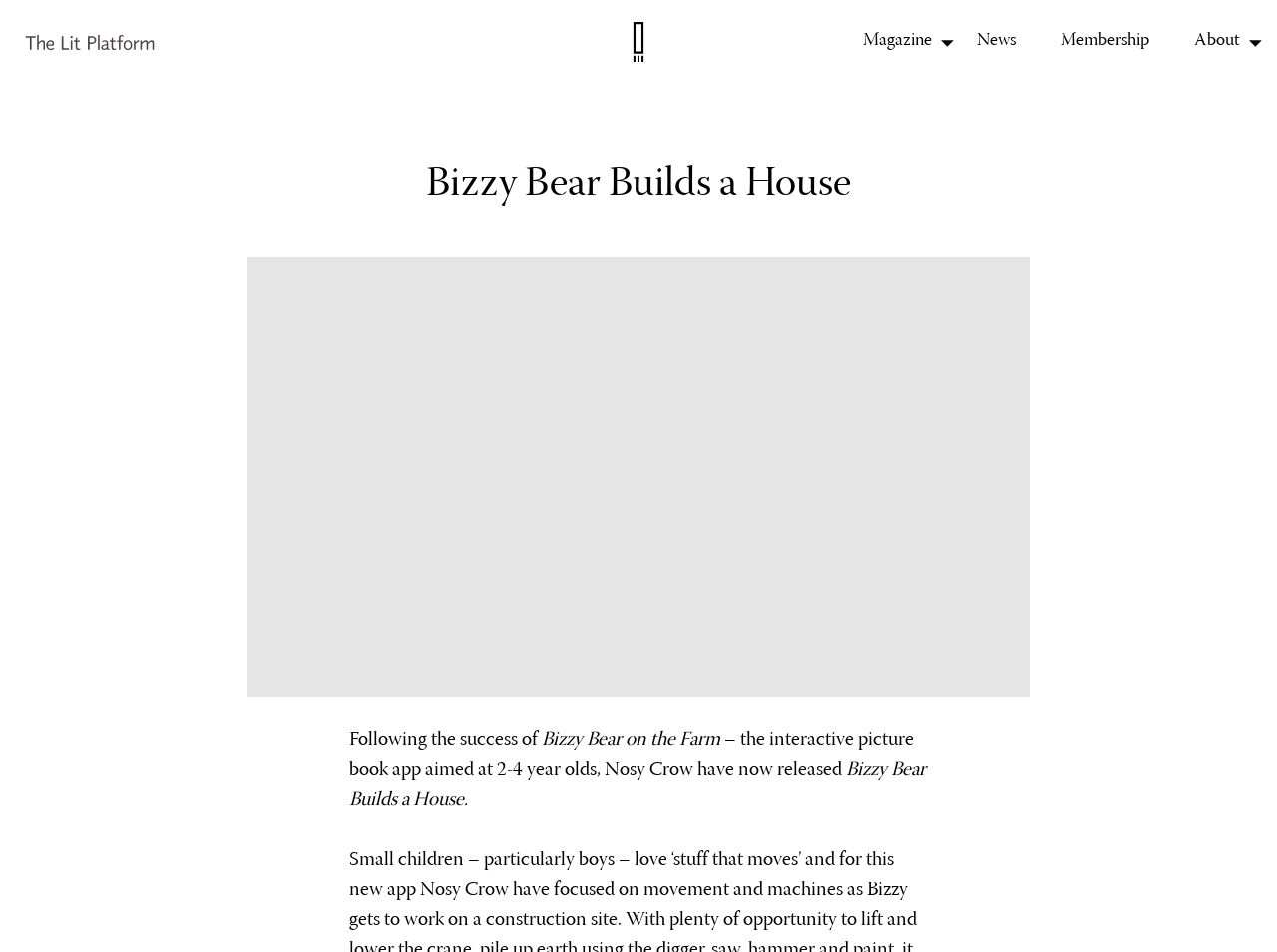Please provide a brief answer to the following inquiry using a single word or phrase:
What is the target age range of the app?

2-4 year olds